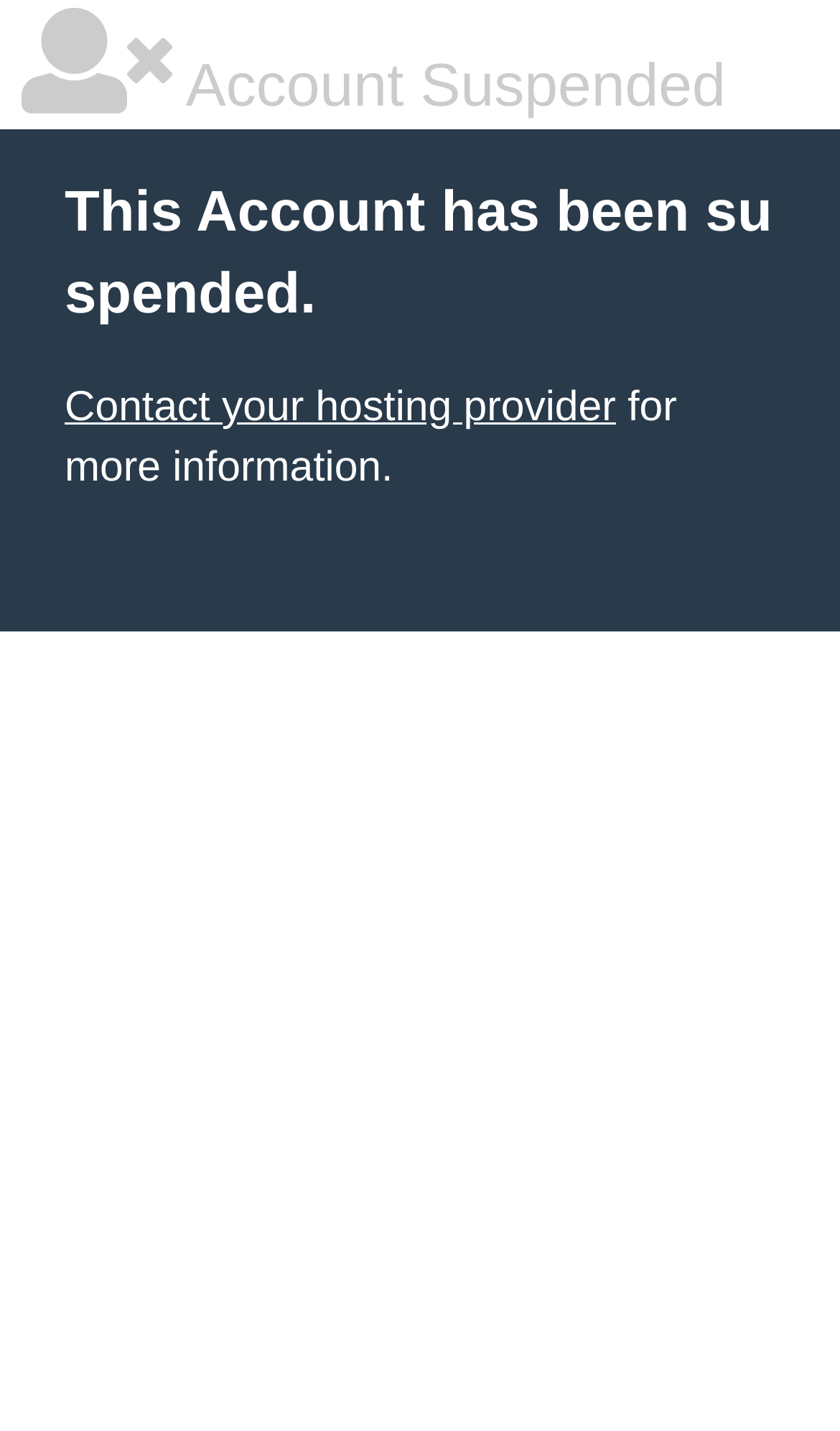Determine the bounding box coordinates of the UI element described below. Use the format (top-left x, top-left y, bottom-right x, bottom-right y) with floating point numbers between 0 and 1: Contact your hosting provider

[0.077, 0.268, 0.733, 0.301]